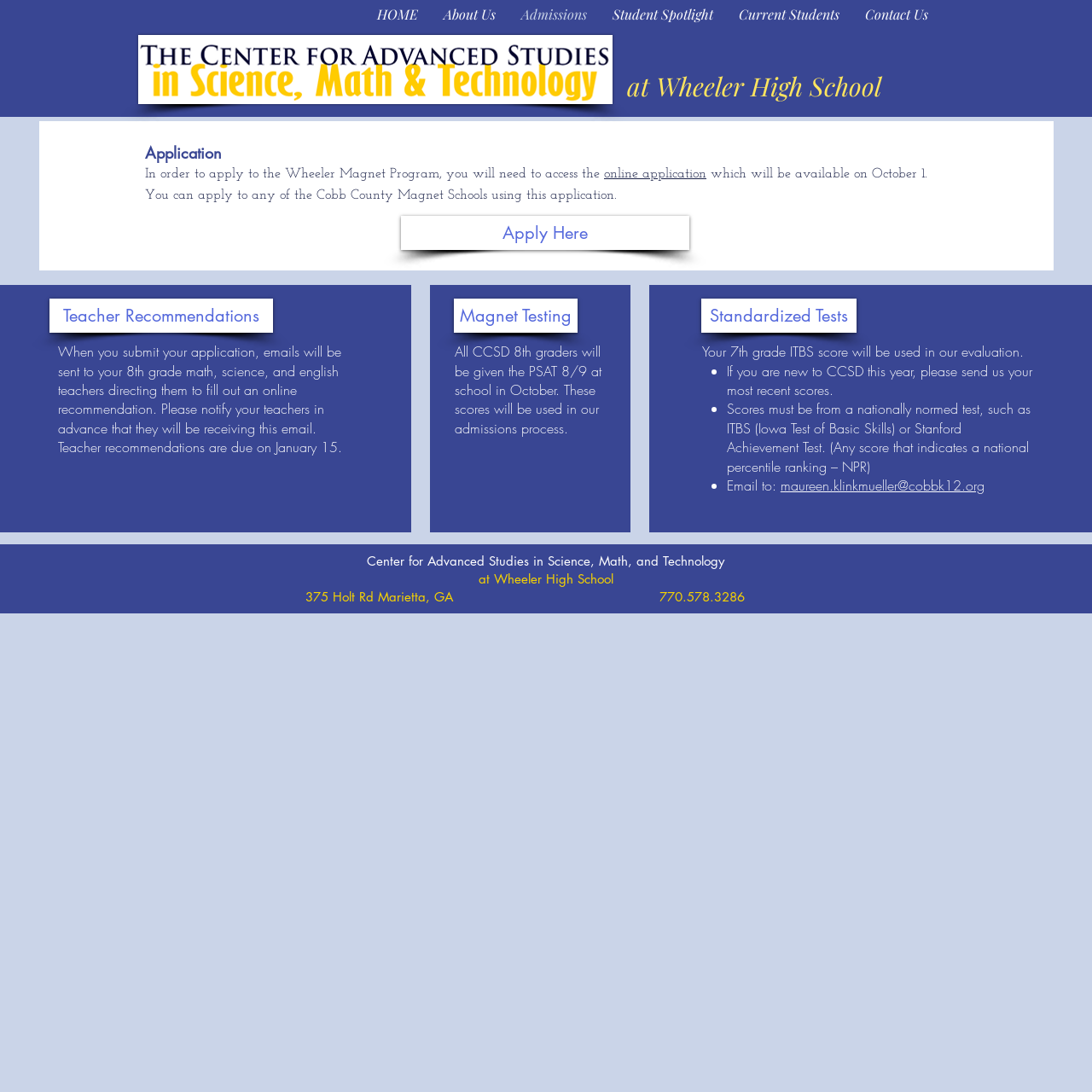Please give a one-word or short phrase response to the following question: 
Who should I contact for submitting test scores?

Maureen Klinkmueller